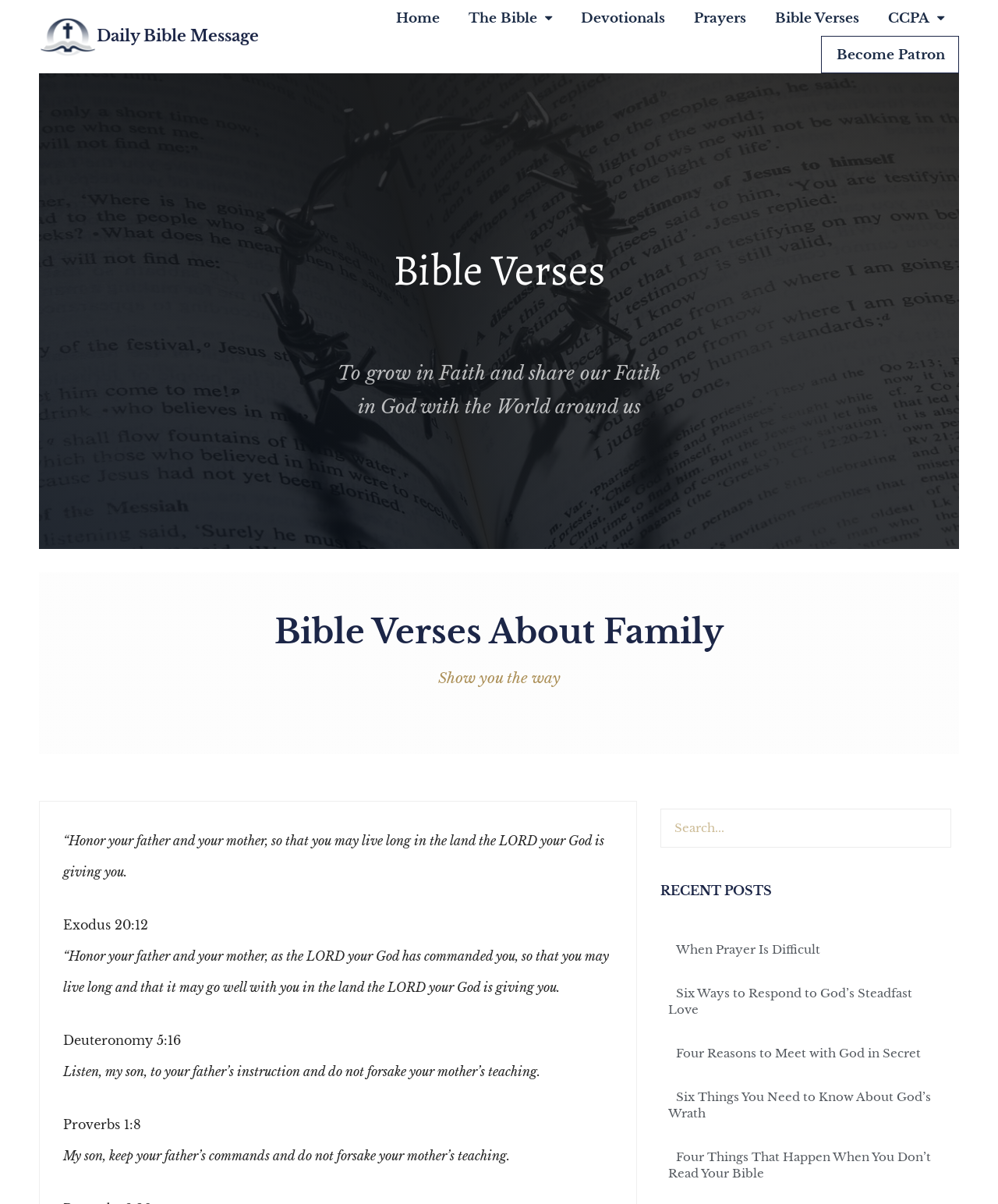Using a single word or phrase, answer the following question: 
How many recent posts are displayed on this webpage?

4